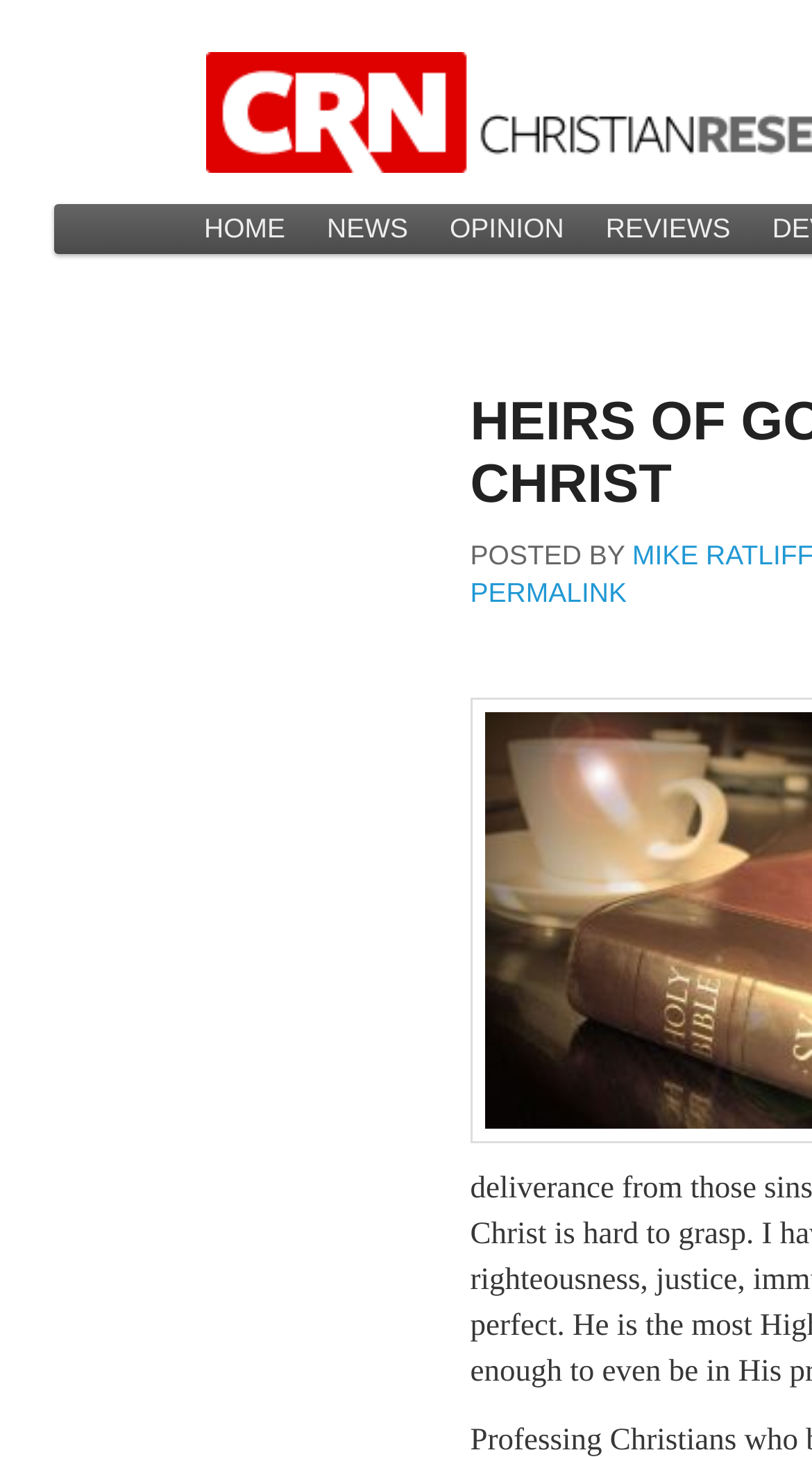What is the first menu item?
Based on the visual content, answer with a single word or a brief phrase.

HOME